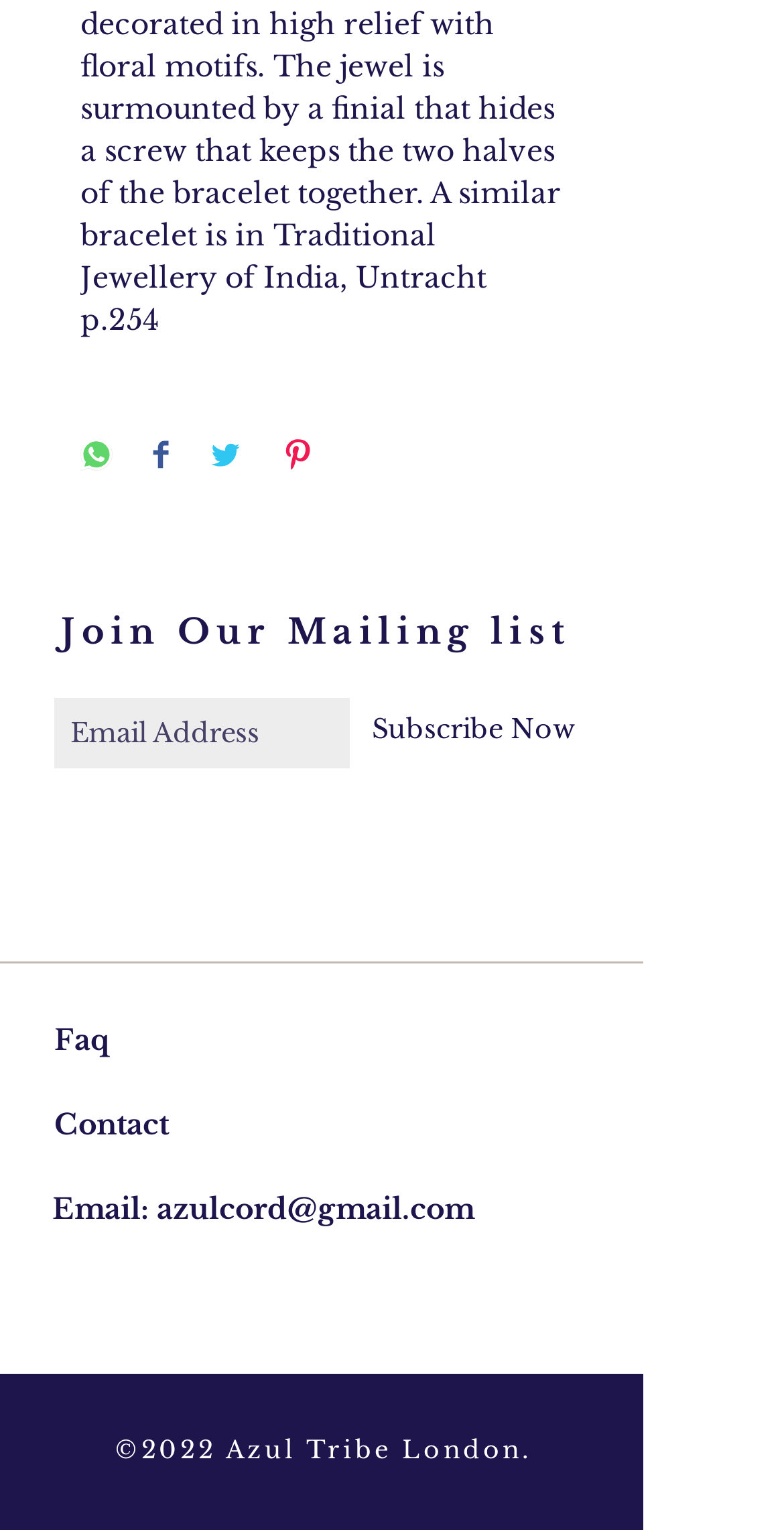Please provide a detailed answer to the question below by examining the image:
What social media platforms are linked in the social bar?

The social bar at the bottom of the page contains links to three social media platforms: Facebook, Instagram, and Pinterest, represented by their respective black icons.